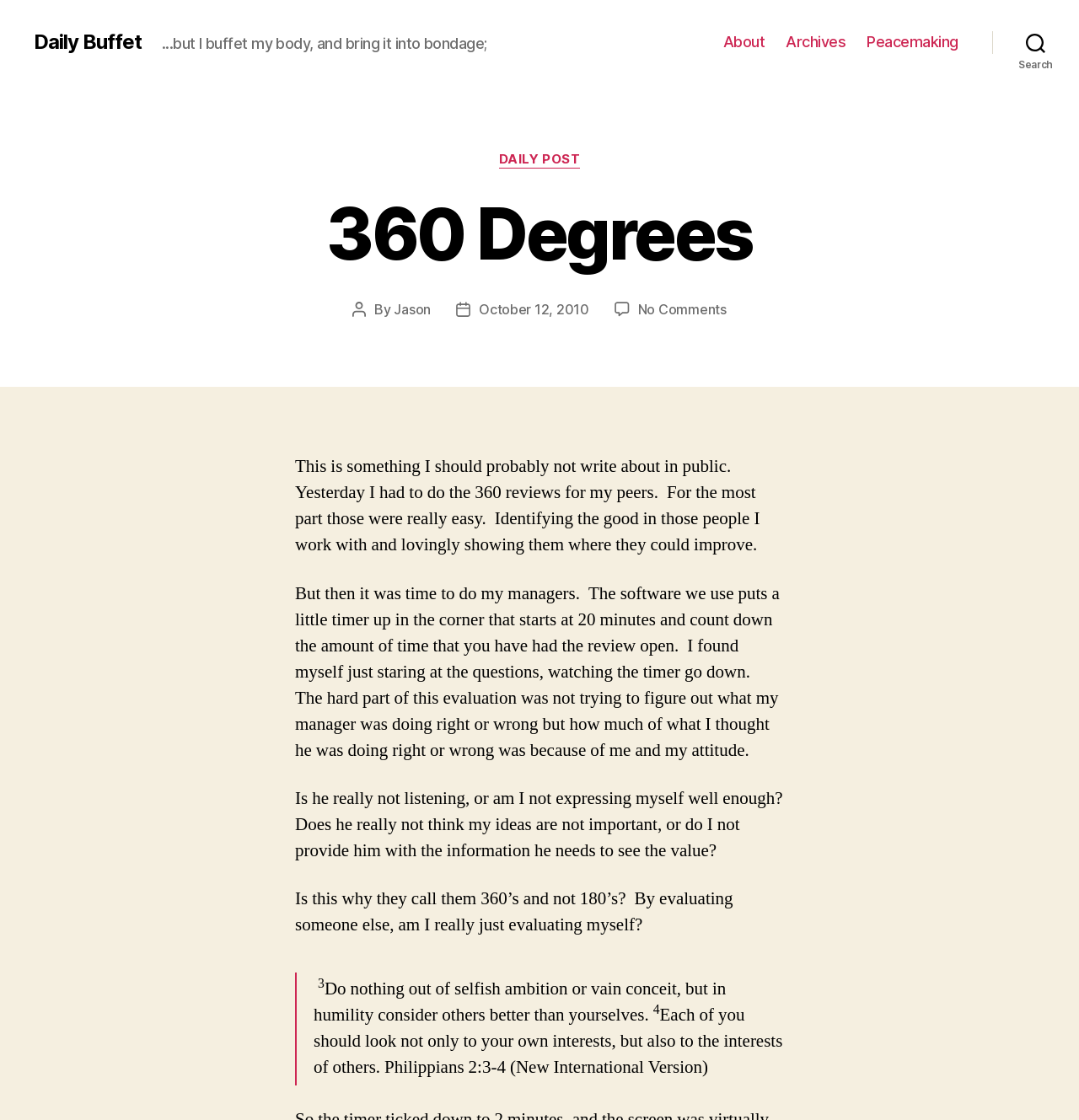Please give the bounding box coordinates of the area that should be clicked to fulfill the following instruction: "Click on the 'October 12, 2010' link". The coordinates should be in the format of four float numbers from 0 to 1, i.e., [left, top, right, bottom].

[0.444, 0.269, 0.546, 0.284]